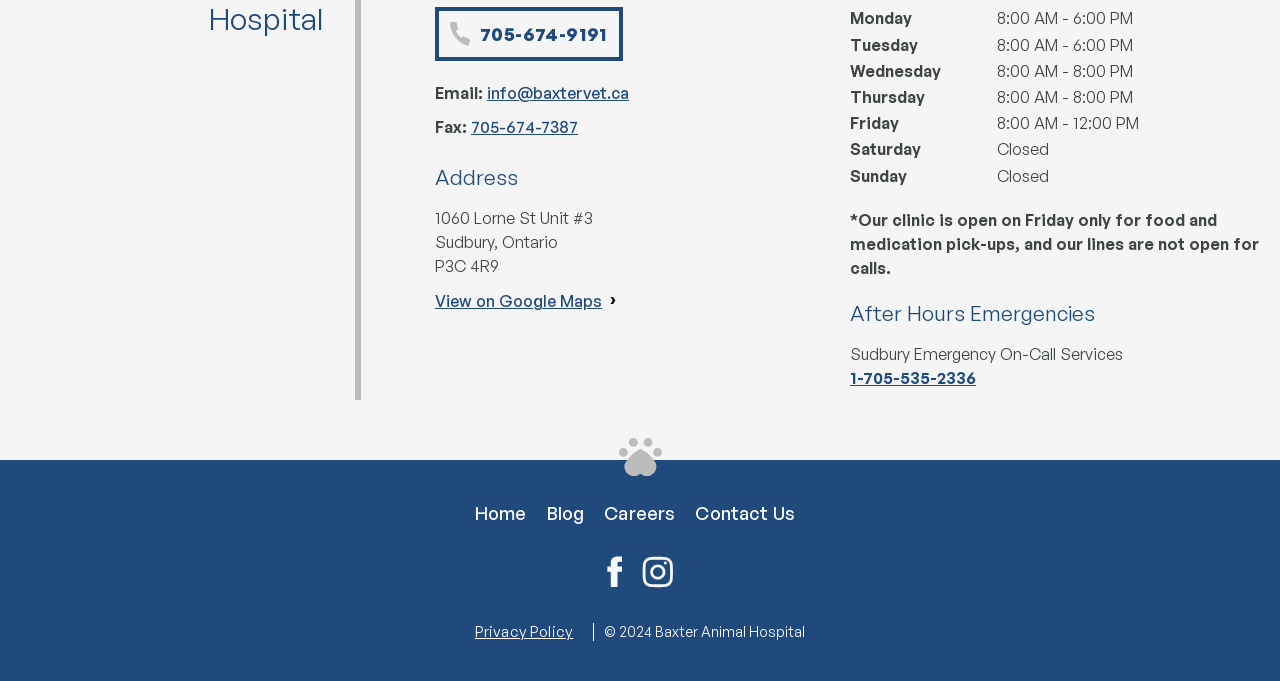Find the bounding box coordinates for the element that must be clicked to complete the instruction: "Read the clinic's privacy policy". The coordinates should be four float numbers between 0 and 1, indicated as [left, top, right, bottom].

[0.371, 0.915, 0.448, 0.941]